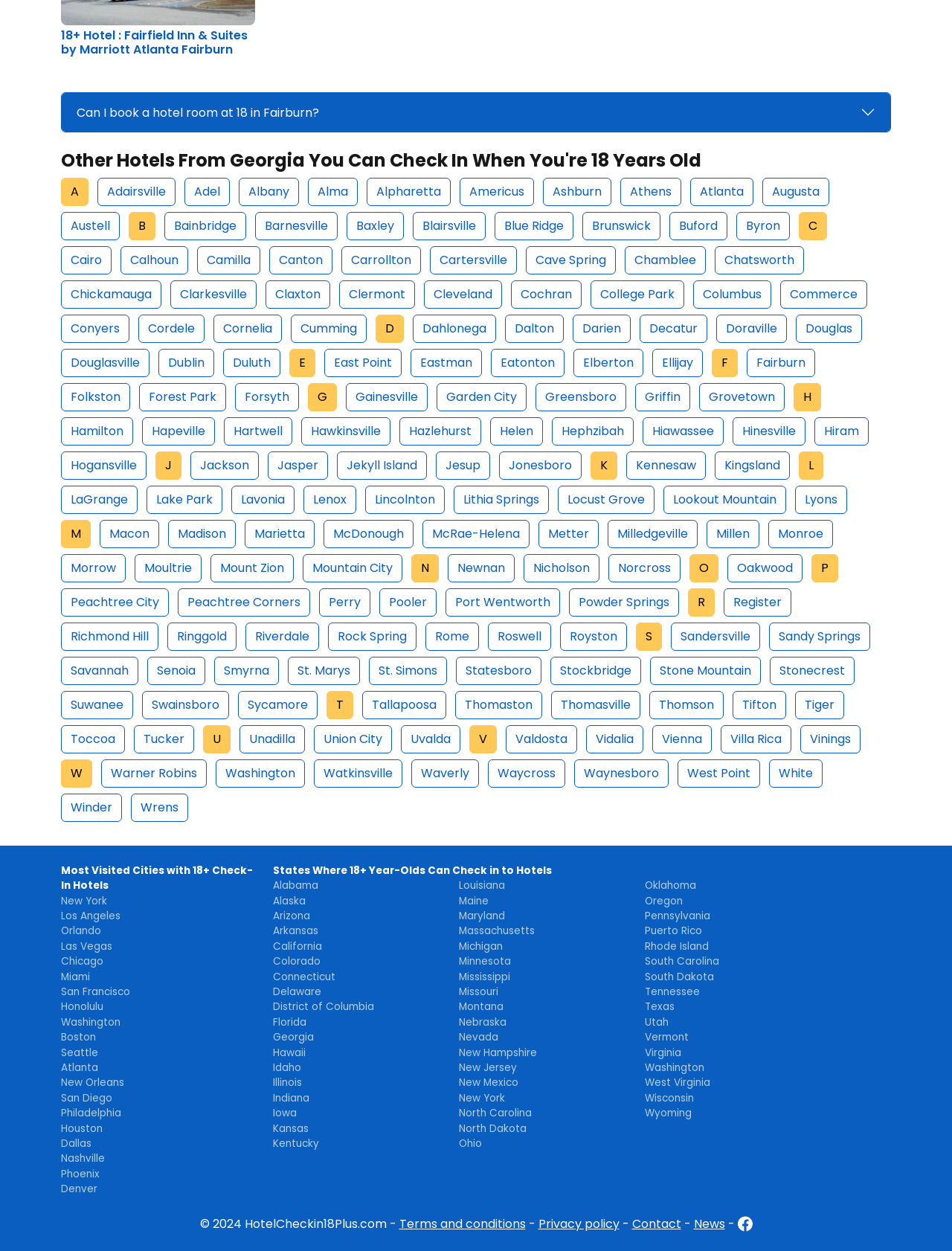Respond with a single word or phrase:
What is the category of cities starting with 'D'?

Dahlonega, Dalton, Darien, Decatur, Doraville, Douglas, Douglasville, Dublin, Duluth